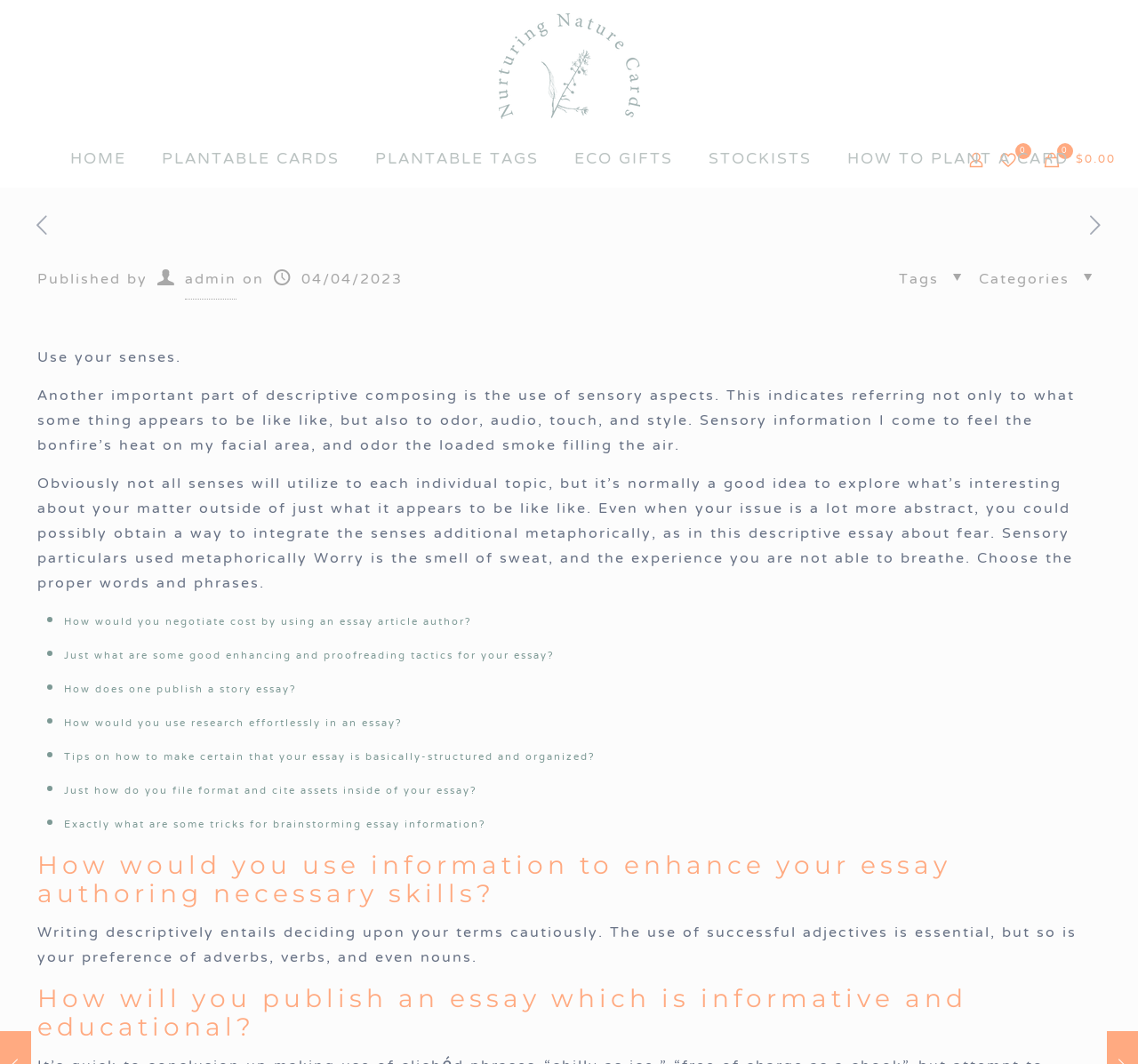Please locate the clickable area by providing the bounding box coordinates to follow this instruction: "Access the user profile".

[0.848, 0.14, 0.868, 0.161]